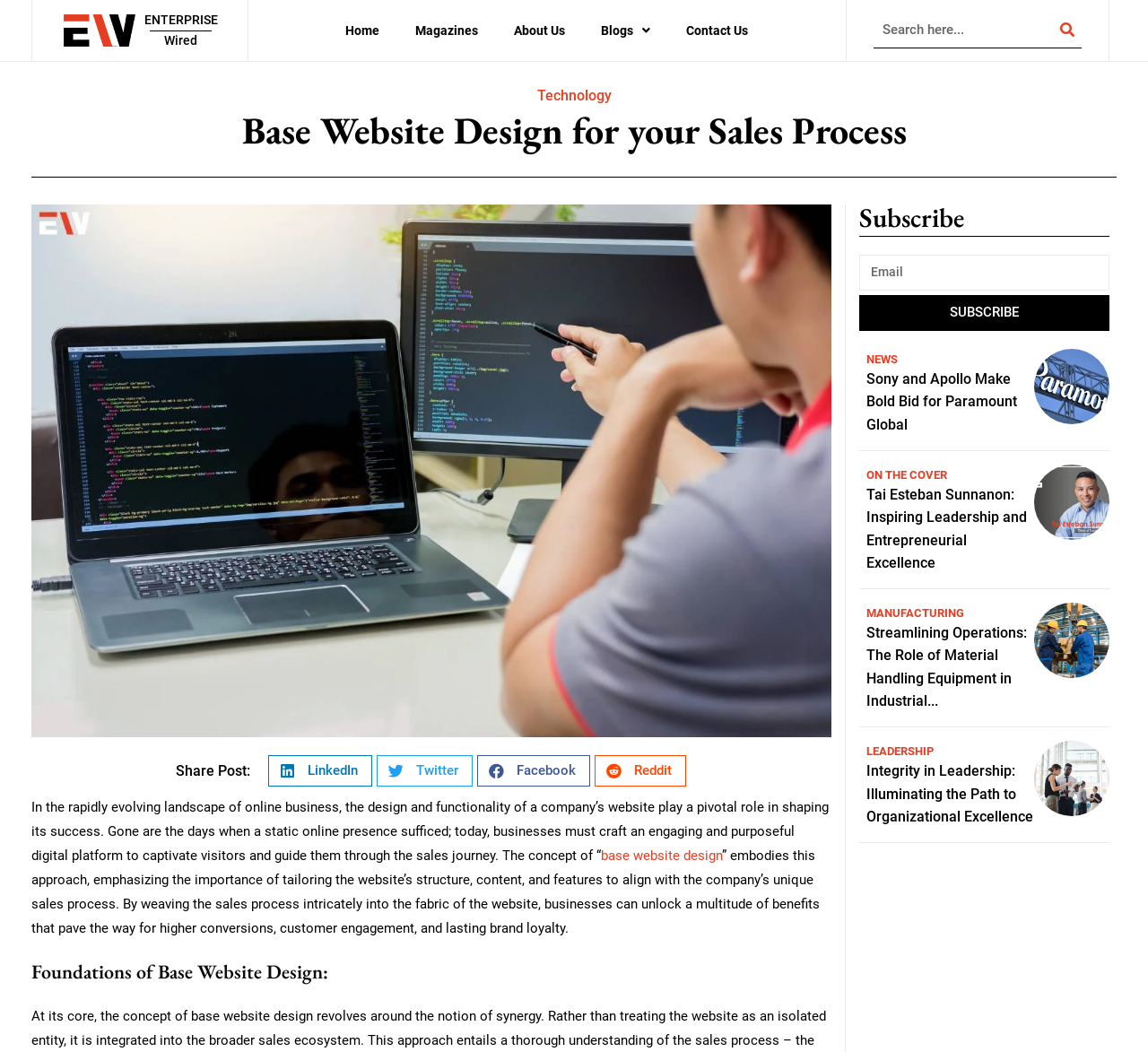Extract the top-level heading from the webpage and provide its text.

Base Website Design for your Sales Process